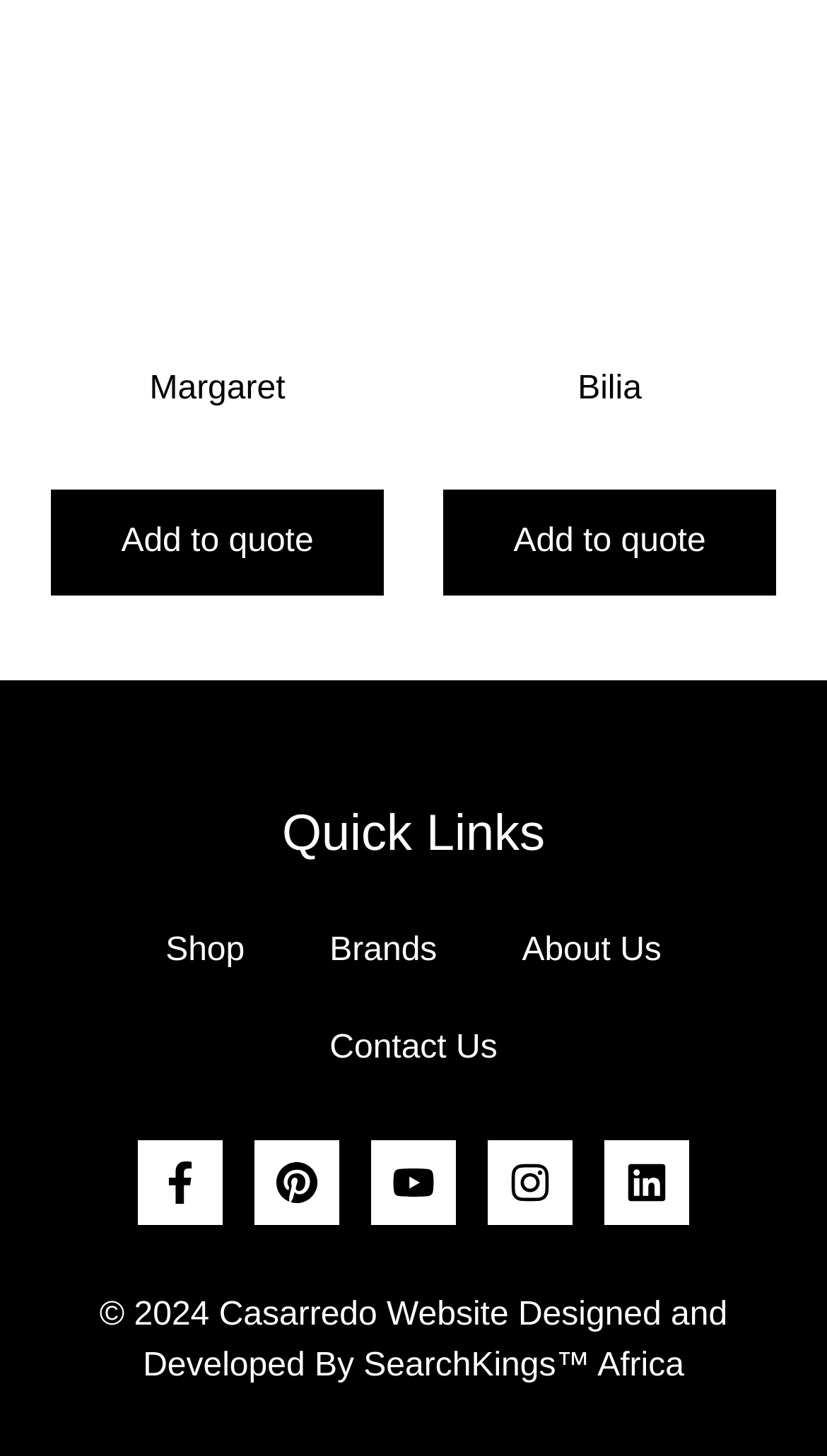Please analyze the image and provide a thorough answer to the question:
How many 'Add to quote' links are there?

There are two 'Add to quote' links on the webpage, one associated with the heading 'Margaret' and the other associated with the heading 'Bilia'.